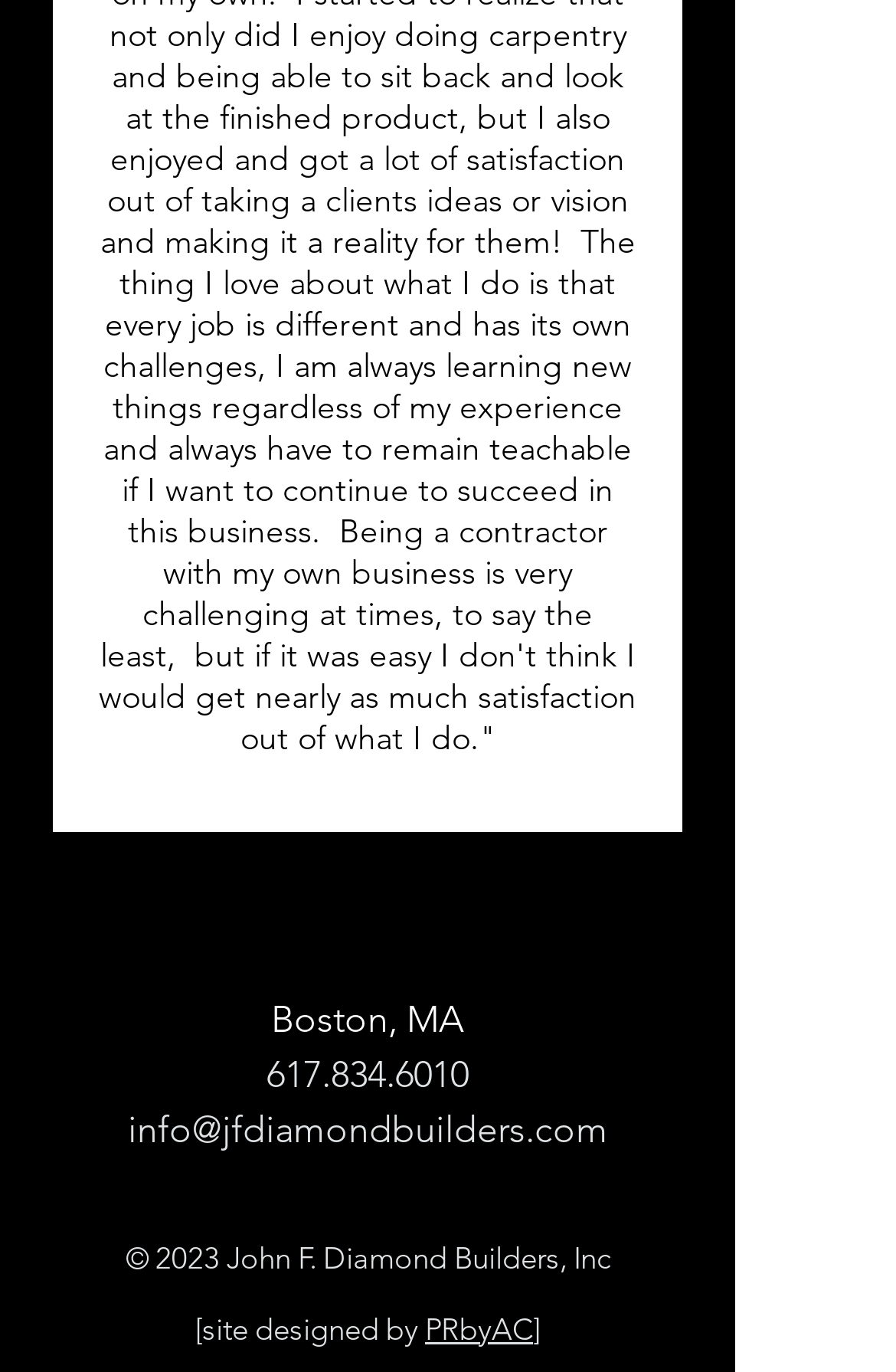What is the email address of John F. Diamond Builders, Inc?
Look at the screenshot and respond with a single word or phrase.

info@jfdiamondbuilders.com